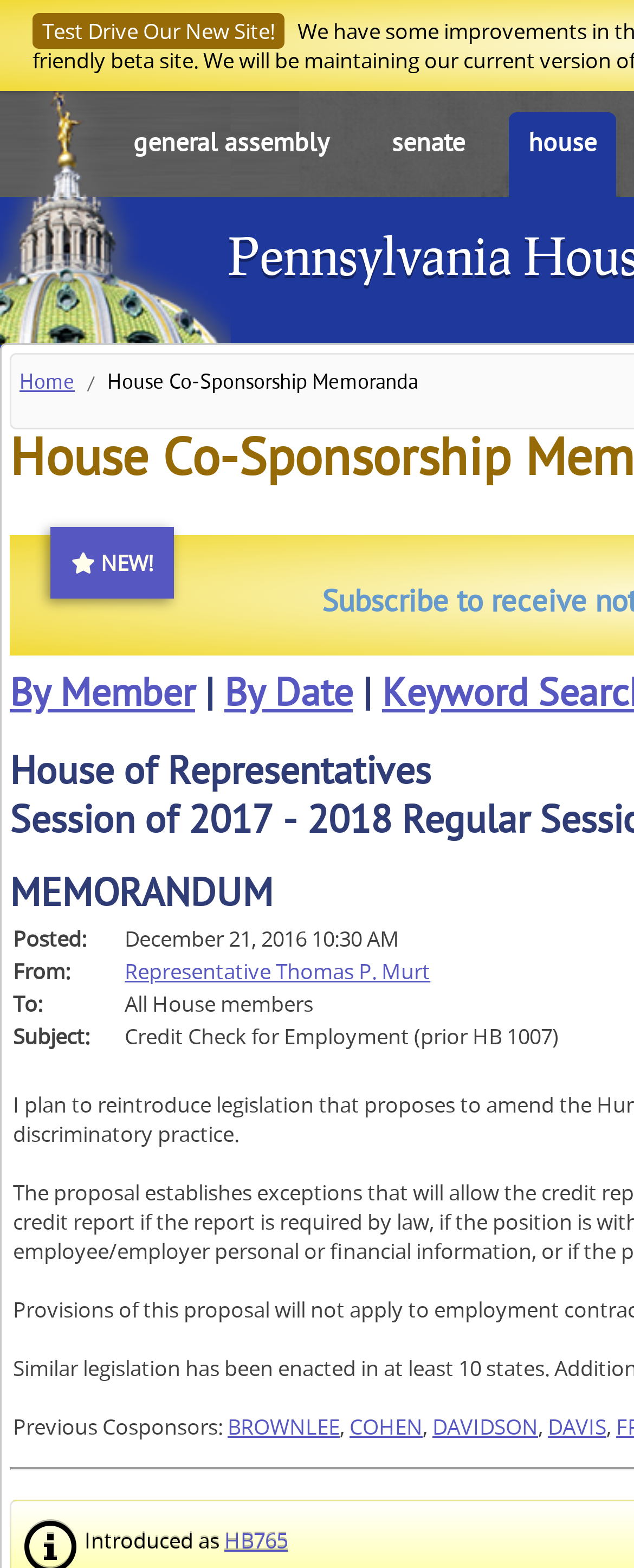Who is the sender of the memorandum?
Please give a detailed and elaborate answer to the question.

The answer can be found in the table on the webpage, specifically in the second row, where the 'From:' column has a value of 'Representative Thomas P. Murt', which is also a link.